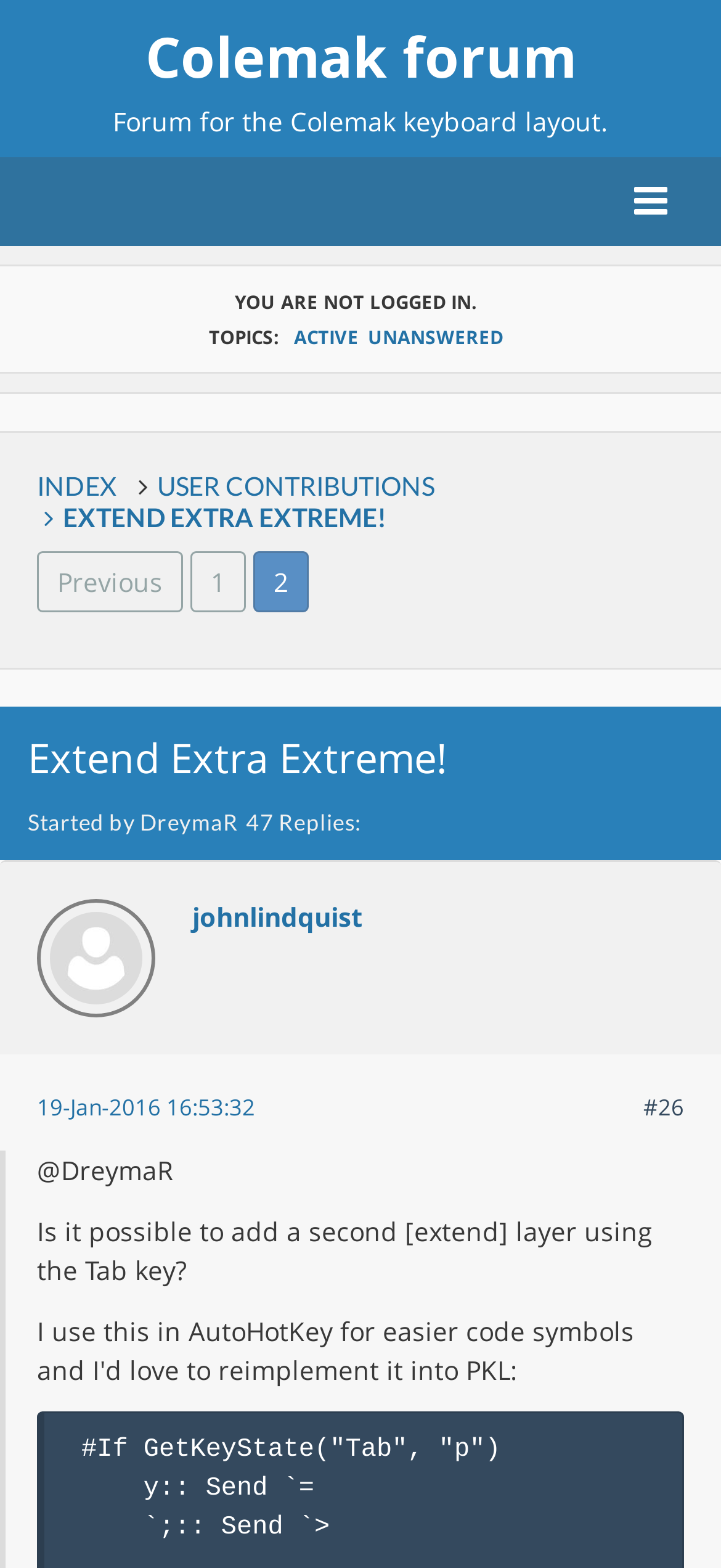Determine the bounding box coordinates for the element that should be clicked to follow this instruction: "view user contributions". The coordinates should be given as four float numbers between 0 and 1, in the format [left, top, right, bottom].

[0.218, 0.3, 0.603, 0.32]